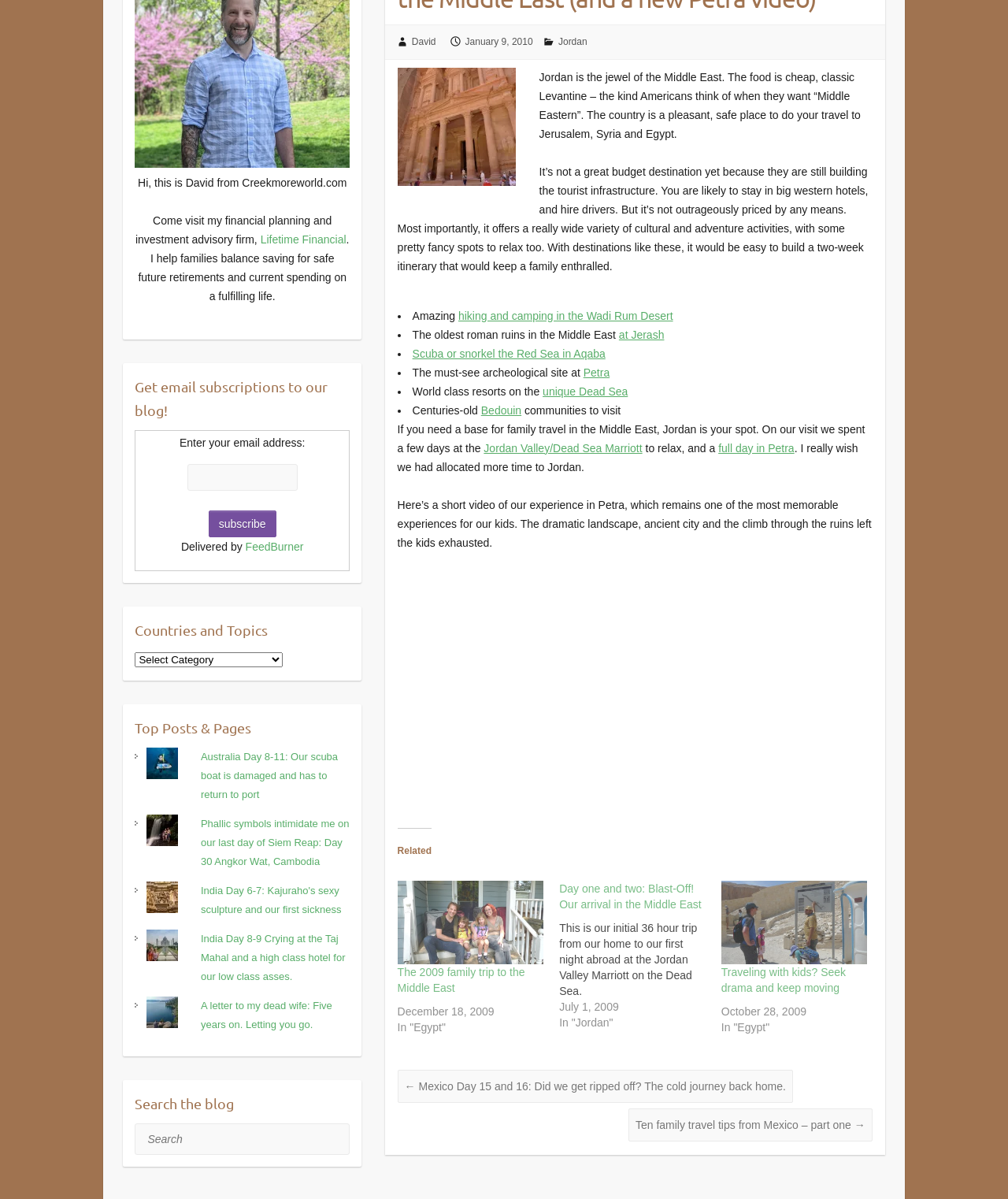Given the description of the UI element: "full day in Petra", predict the bounding box coordinates in the form of [left, top, right, bottom], with each value being a float between 0 and 1.

[0.713, 0.368, 0.788, 0.379]